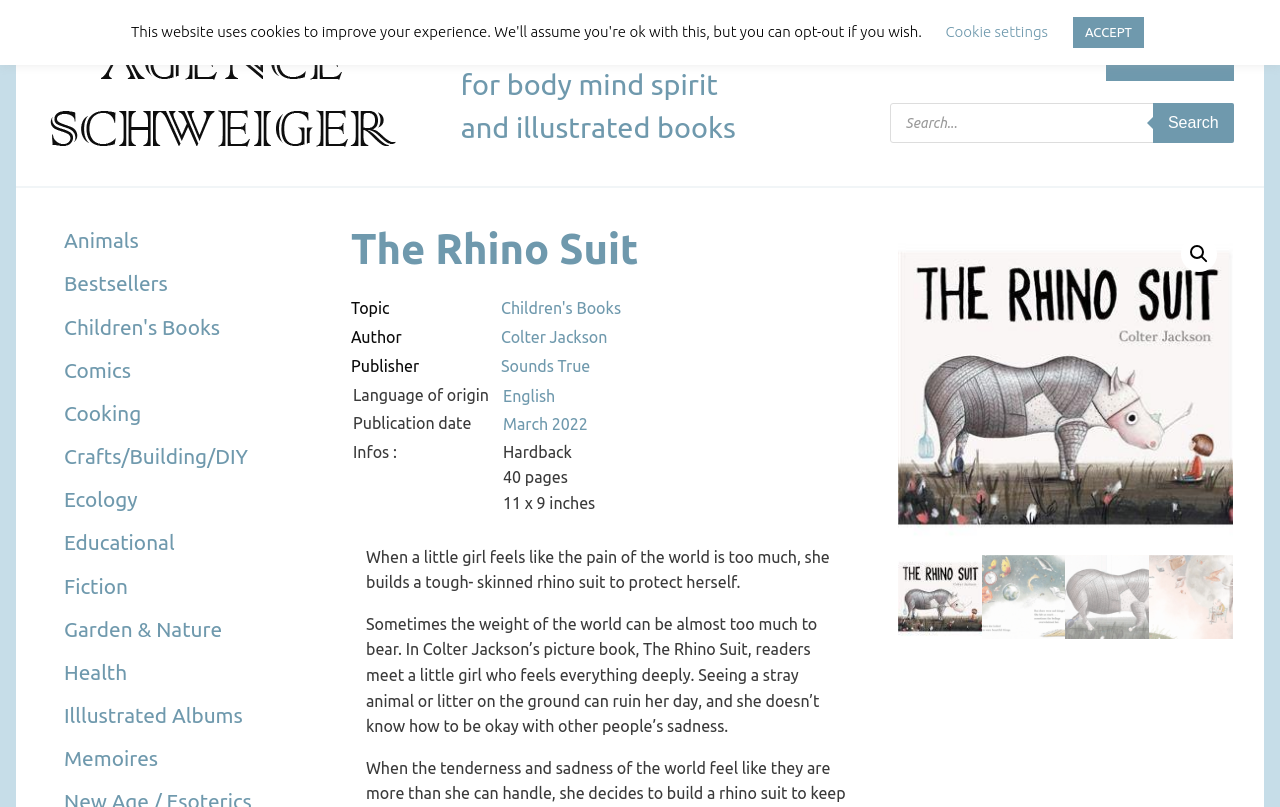Locate the bounding box for the described UI element: "🔍". Ensure the coordinates are four float numbers between 0 and 1, formatted as [left, top, right, bottom].

[0.923, 0.292, 0.951, 0.337]